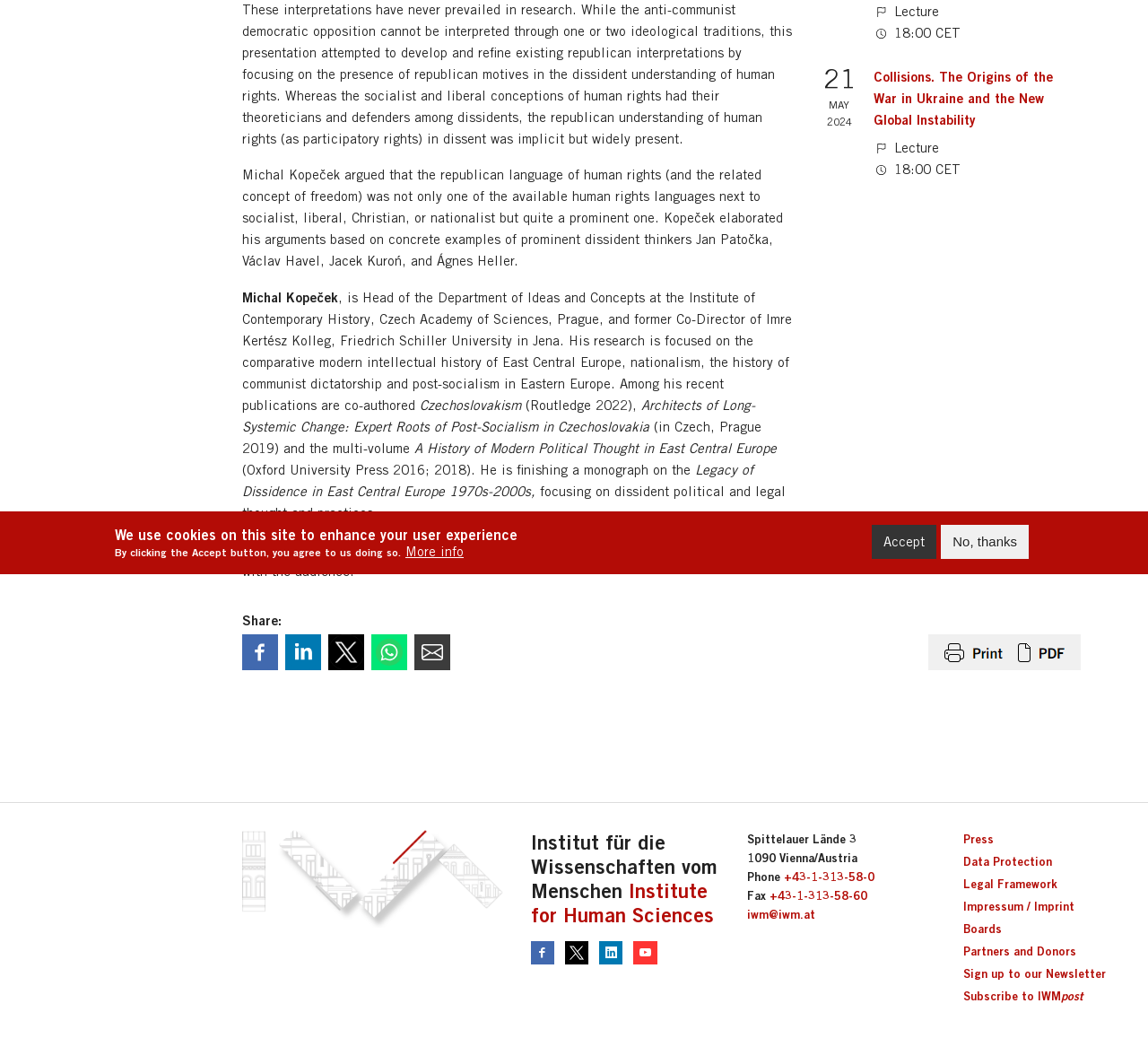Identify the bounding box coordinates for the UI element described as: "Legal Framework".

[0.839, 0.837, 0.921, 0.851]